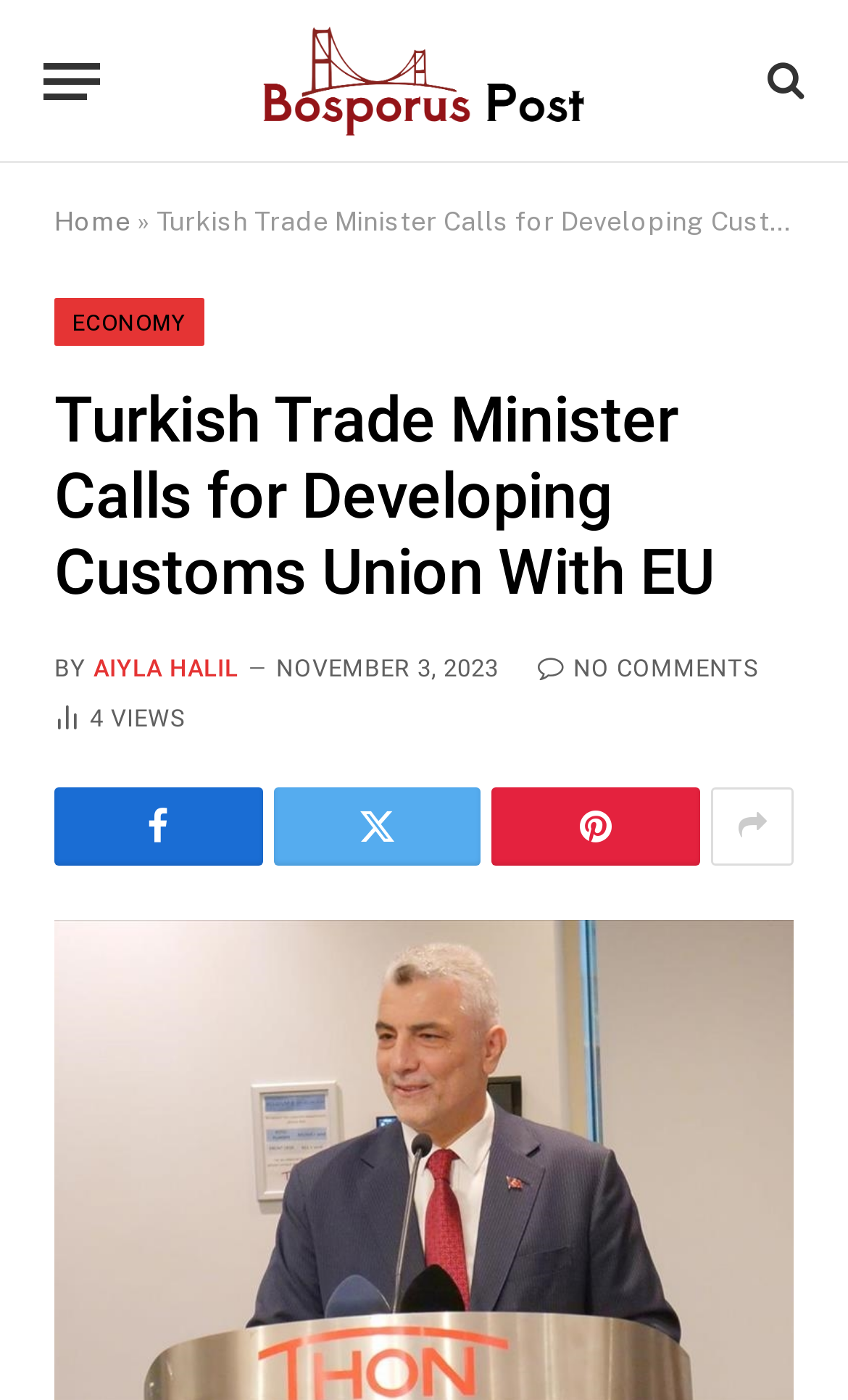Summarize the webpage in an elaborate manner.

The webpage appears to be a news article page, with a focus on the economy. At the top left, there is a button labeled "Menu". Next to it, there is a link to the website's homepage, "Bosporus Post", accompanied by an image of the same name. On the top right, there is a link with a search icon.

Below the top section, there are navigation links, including "Home" and "ECONOMY", separated by a right-pointing arrow symbol. The main article title, "Turkish Trade Minister Calls for Developing Customs Union With EU", is prominently displayed in a large font.

Under the title, there is a byline section, which includes the author's name, "AIYLA HALIL", and the publication date, "NOVEMBER 3, 2023". Next to the byline, there is a link with a comment icon and the text "NO COMMENTS".

On the same line, there is a section displaying the number of article views, "4 Article Views", with the label "VIEWS" next to it. Below this section, there are four social media links, represented by icons, arranged horizontally.

The overall layout of the webpage is organized, with clear headings and concise text, making it easy to navigate and read.